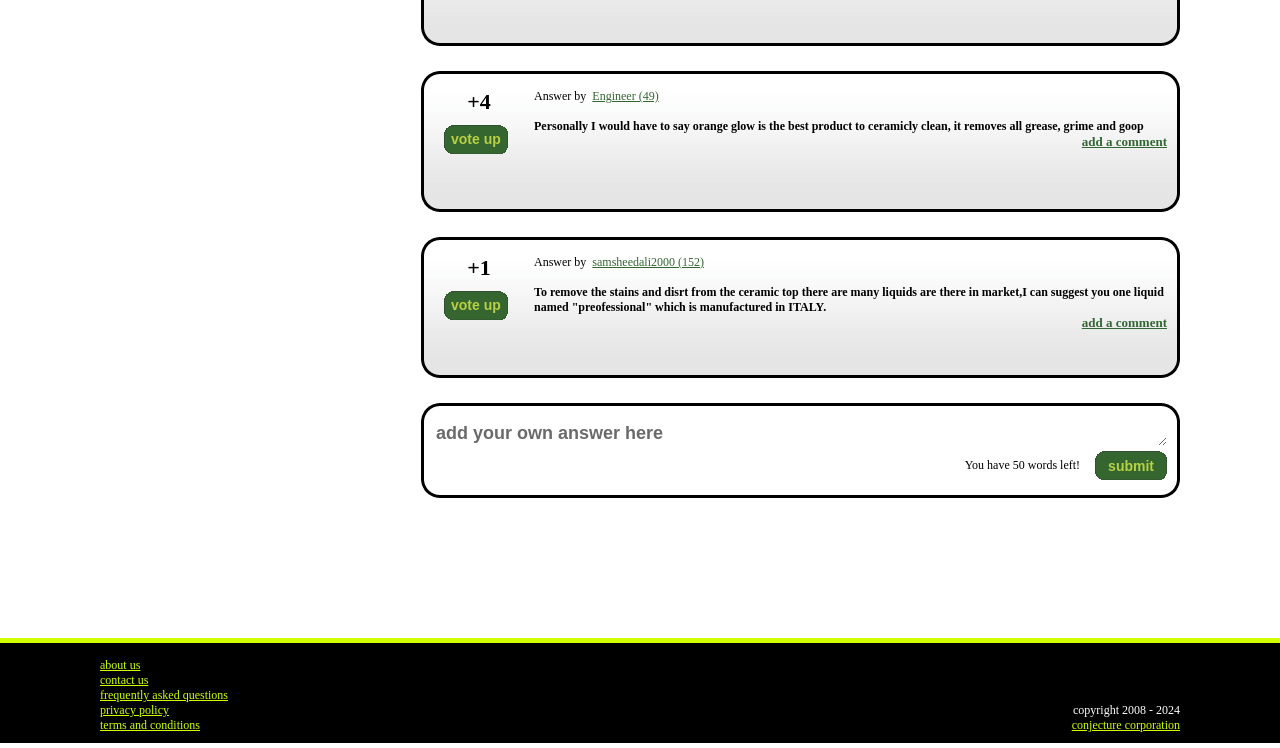Identify the bounding box for the given UI element using the description provided. Coordinates should be in the format (top-left x, top-left y, bottom-right x, bottom-right y) and must be between 0 and 1. Here is the description: frequently asked questions

[0.078, 0.92, 0.178, 0.939]